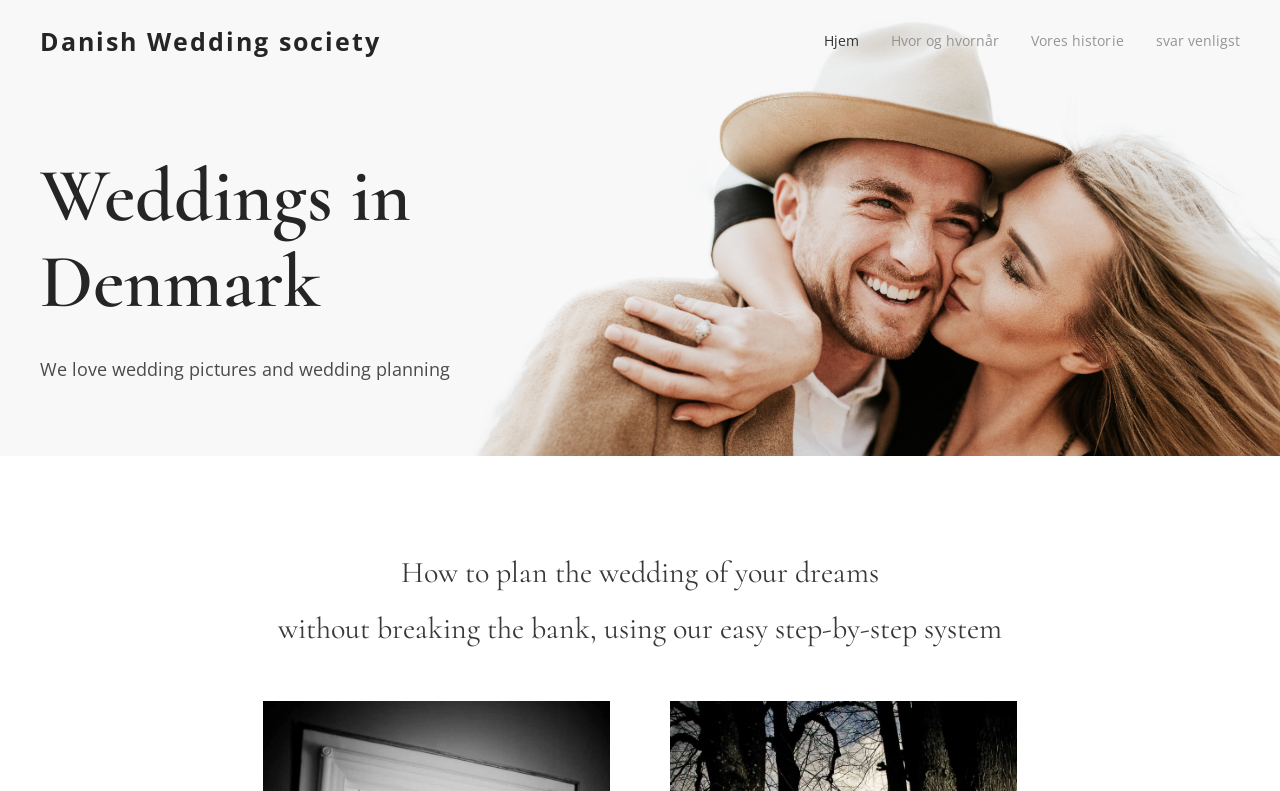For the following element description, predict the bounding box coordinates in the format (top-left x, top-left y, bottom-right x, bottom-right y). All values should be floating point numbers between 0 and 1. Description: Hvor og hvornår

[0.675, 0.02, 0.788, 0.083]